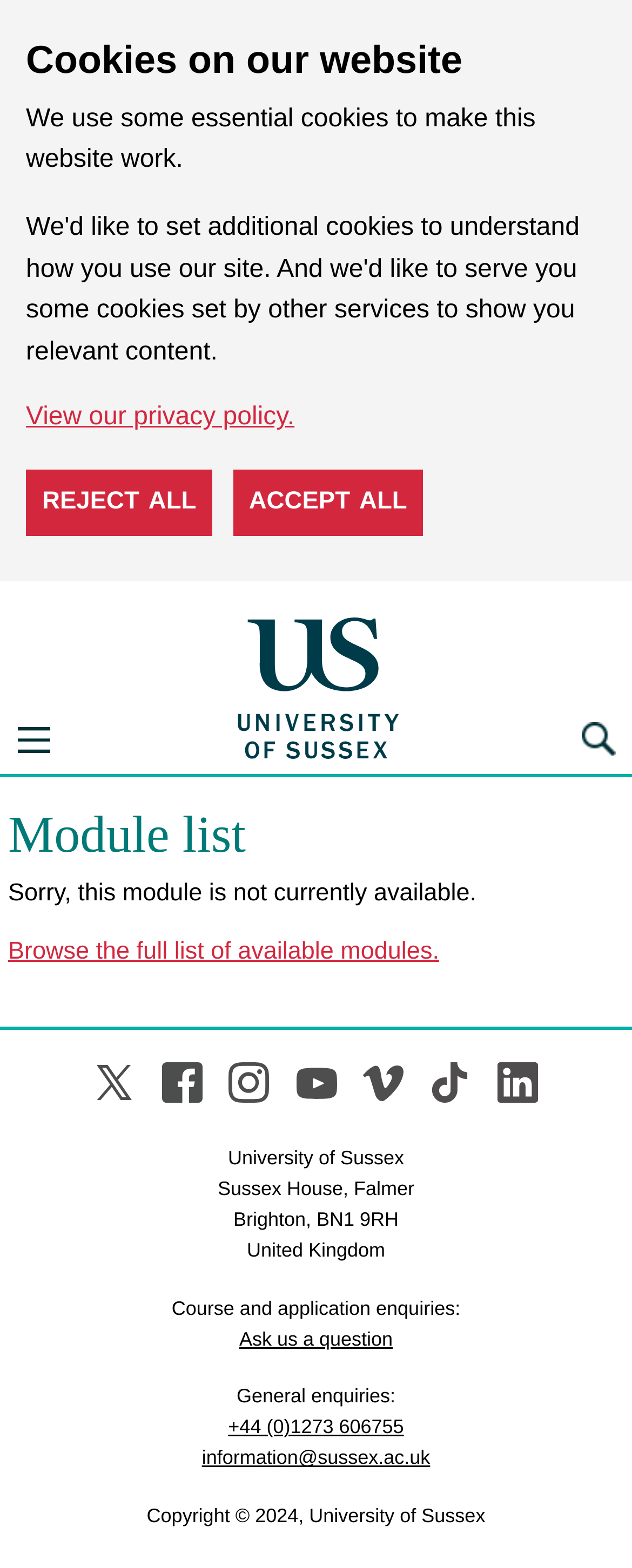Could you specify the bounding box coordinates for the clickable section to complete the following instruction: "Visit the University of Sussex homepage"?

[0.35, 0.386, 0.65, 0.491]